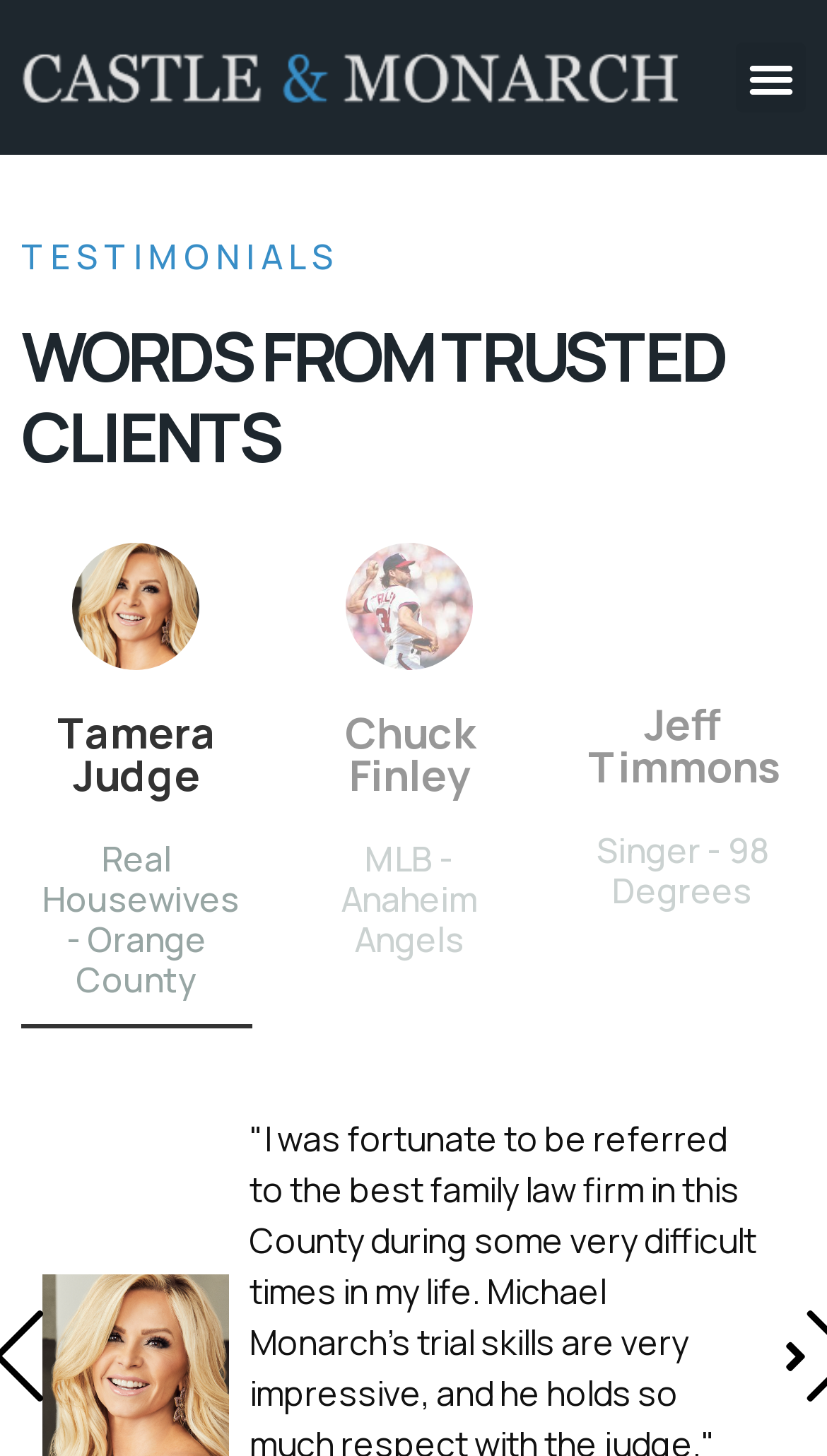Look at the image and answer the question in detail:
What is the profession of Chuck Finley?

I found the heading 'Chuck Finley' and its corresponding description 'MLB - Anaheim Angels', which suggests that Chuck Finley is a professional baseball player who played for the Anaheim Angels.